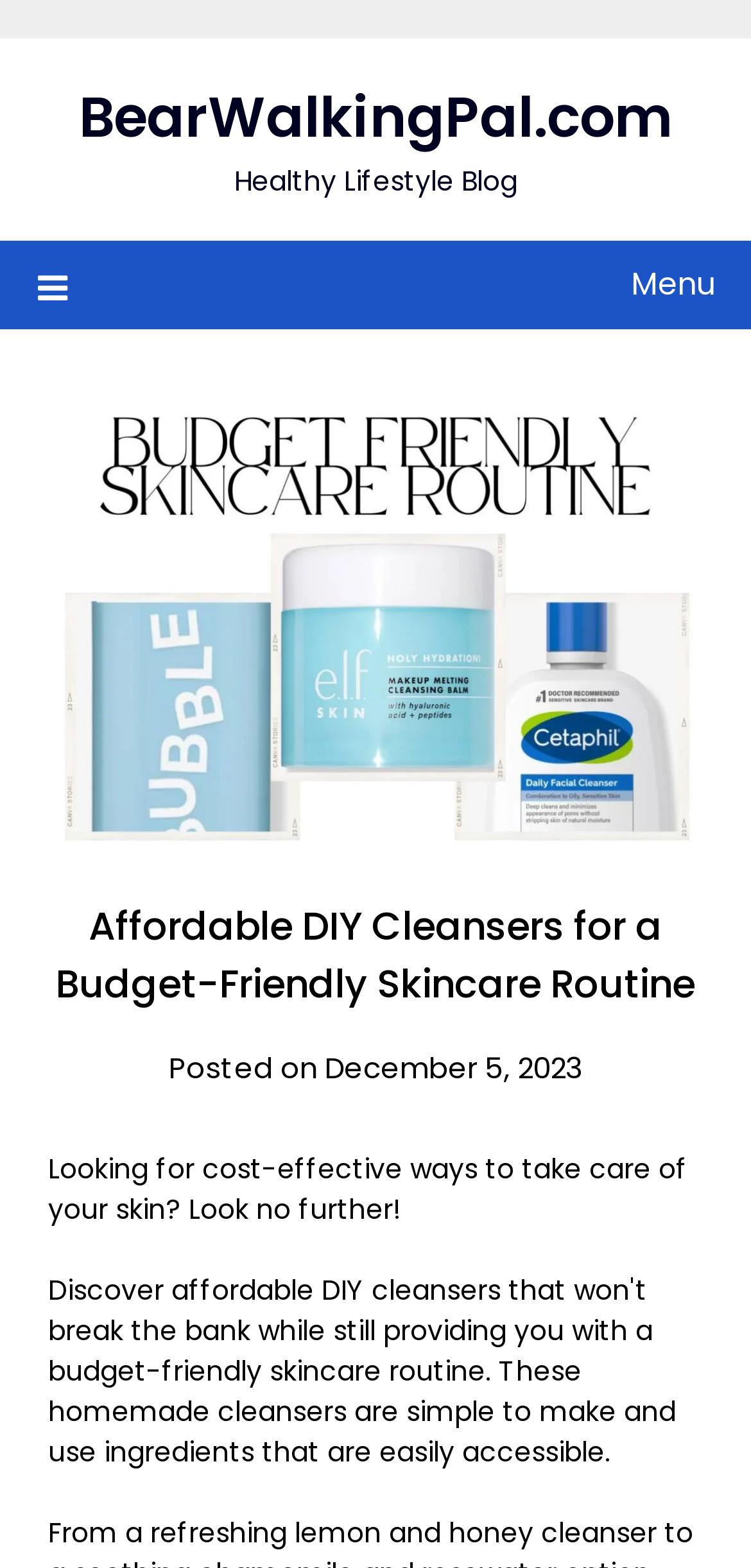Based on the image, give a detailed response to the question: What is the name of the blog?

I determined the answer by looking at the static text element 'Healthy Lifestyle Blog' with bounding box coordinates [0.312, 0.103, 0.688, 0.127], which suggests it is a prominent text element on the webpage, likely indicating the name of the blog.